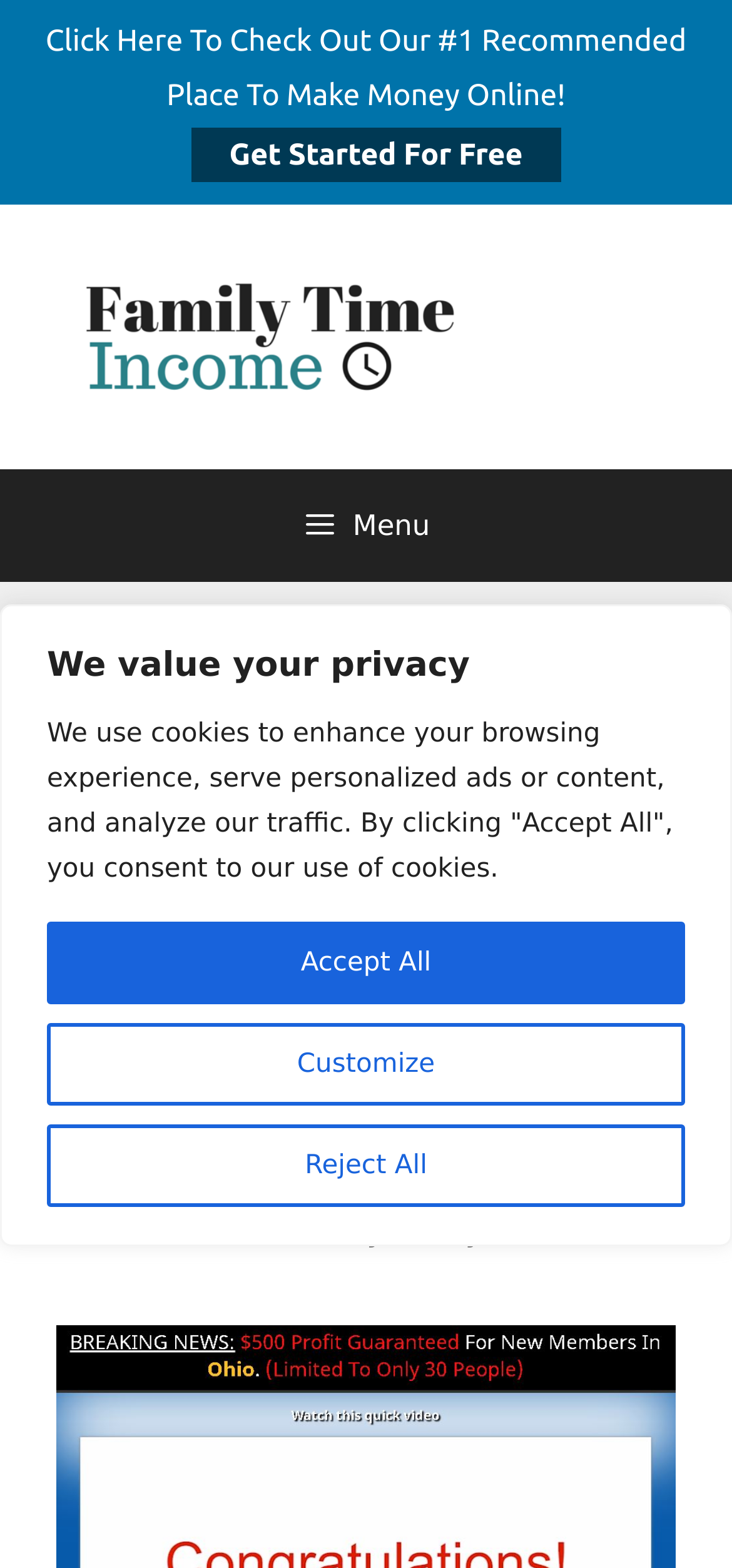Using the element description provided, determine the bounding box coordinates in the format (top-left x, top-left y, bottom-right x, bottom-right y). Ensure that all values are floating point numbers between 0 and 1. Element description: Laetyn

[0.541, 0.773, 0.689, 0.797]